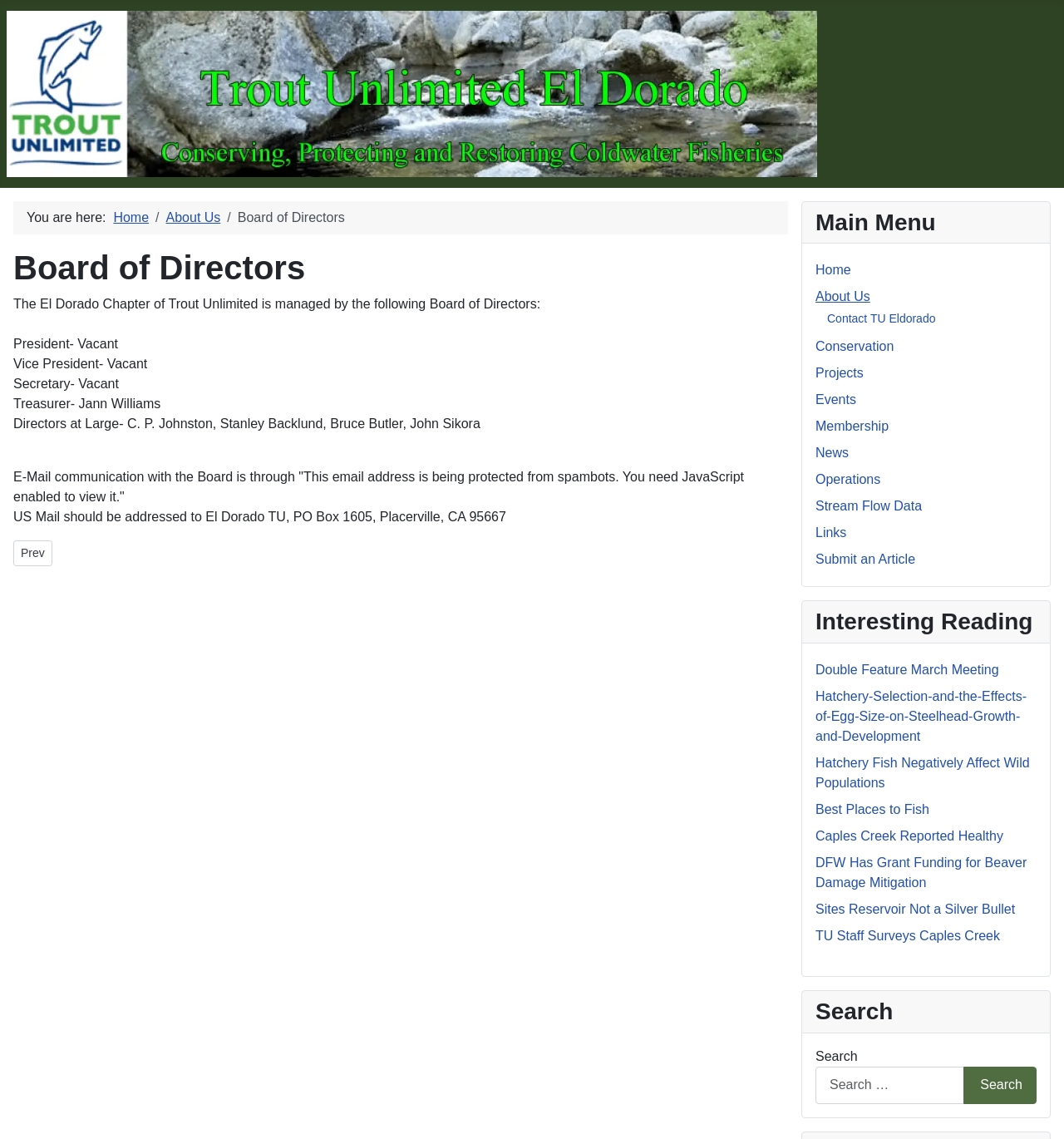How many links are in the Main Menu?
Answer the question with a thorough and detailed explanation.

The Main Menu is located on the right side of the webpage and contains links to various pages, including Home, About Us, Conservation, Projects, Events, Membership, News, Operations, Stream Flow Data, Links, and Submit an Article. There are 12 links in total in the Main Menu.